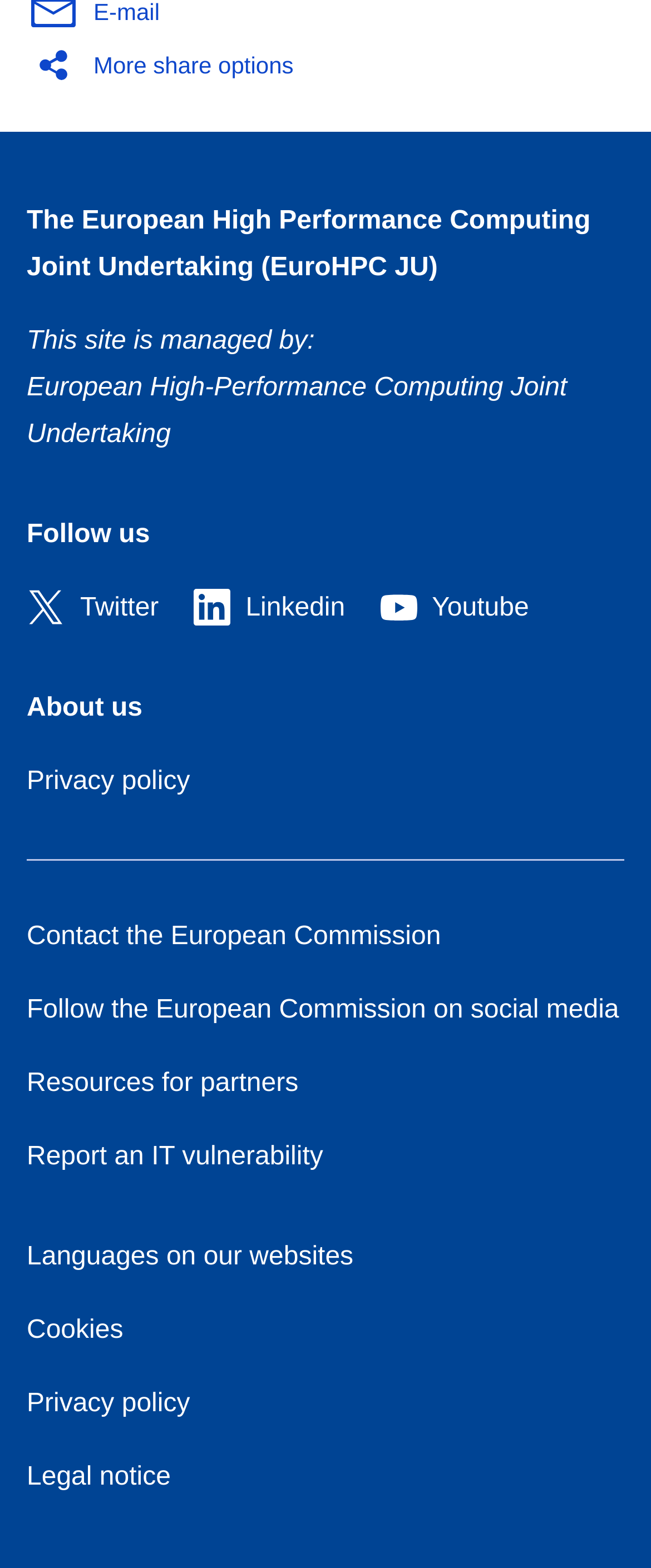Identify the bounding box for the UI element specified in this description: "Report an IT vulnerability". The coordinates must be four float numbers between 0 and 1, formatted as [left, top, right, bottom].

[0.041, 0.729, 0.496, 0.747]